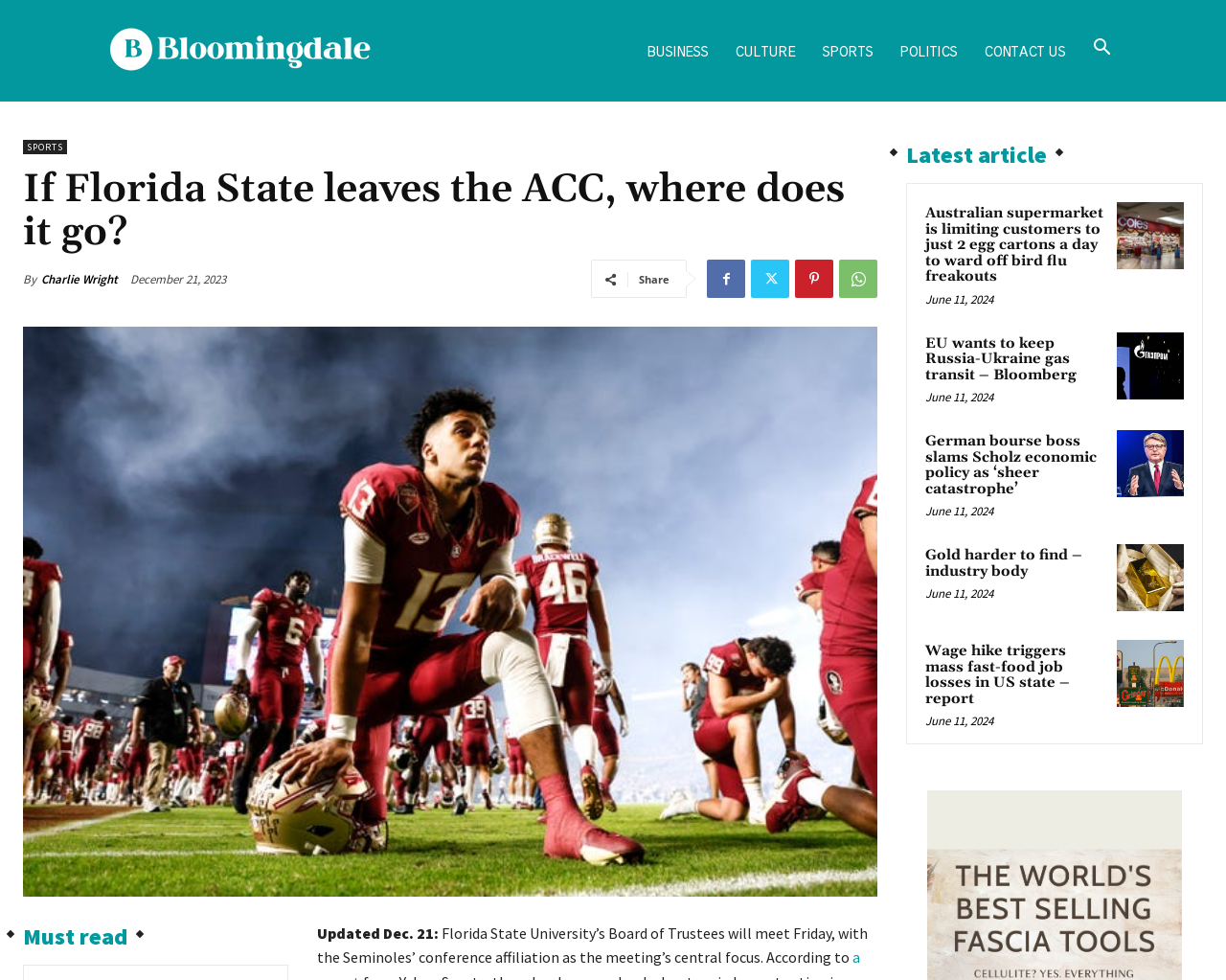Identify the bounding box coordinates of the specific part of the webpage to click to complete this instruction: "Read the article about Florida State leaving the ACC".

[0.019, 0.172, 0.716, 0.26]